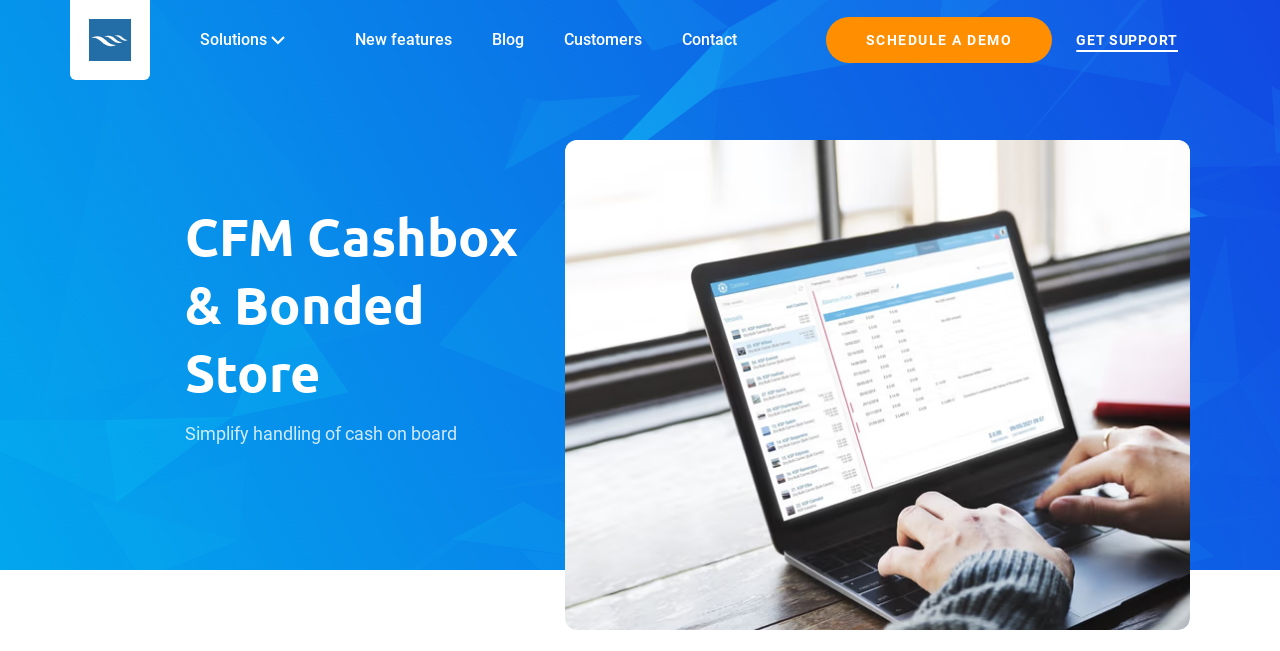What is the main title displayed on this webpage?

CFM Cashbox & Bonded Store